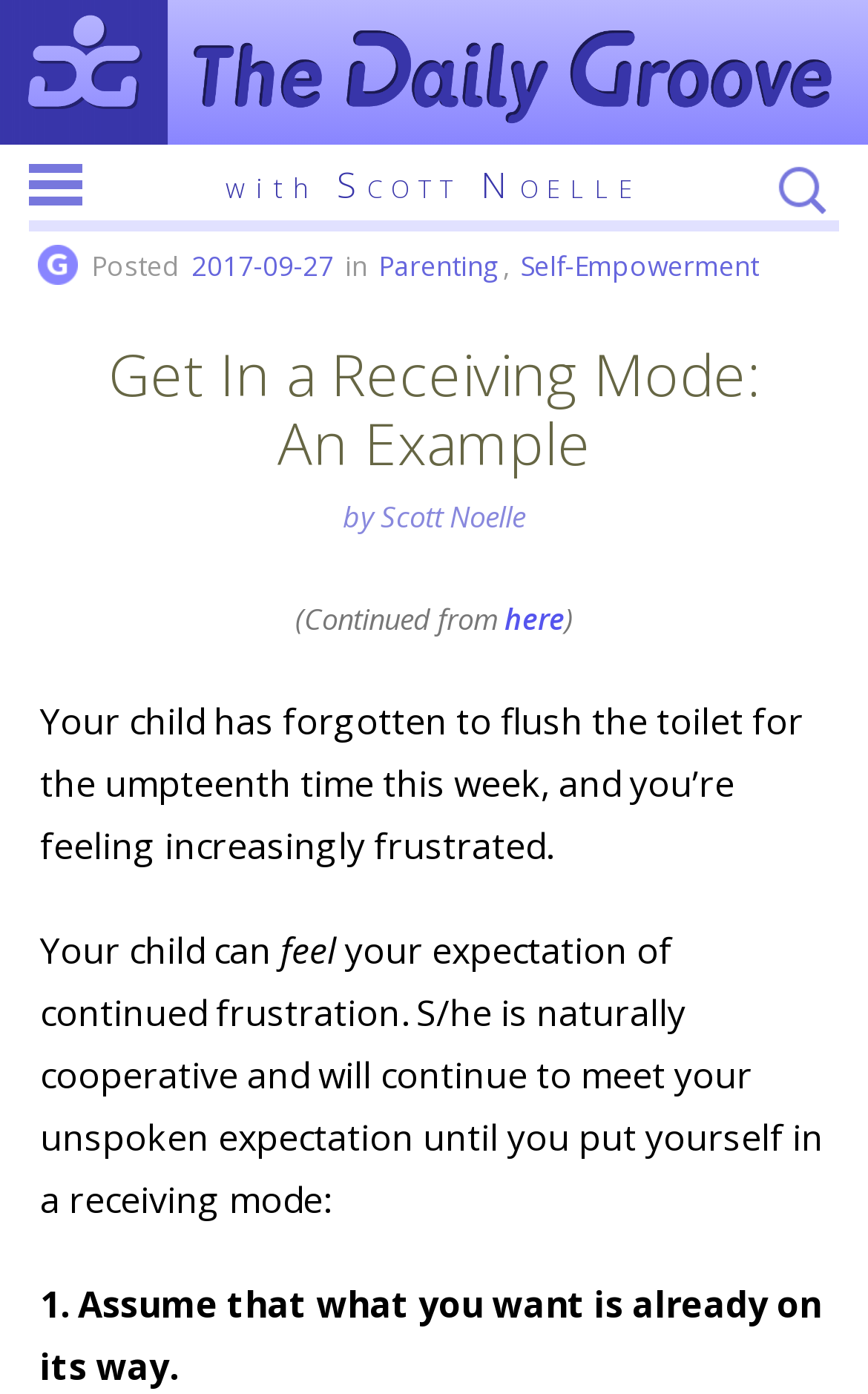What is the date of the article?
Look at the image and respond with a one-word or short phrase answer.

2017-09-27